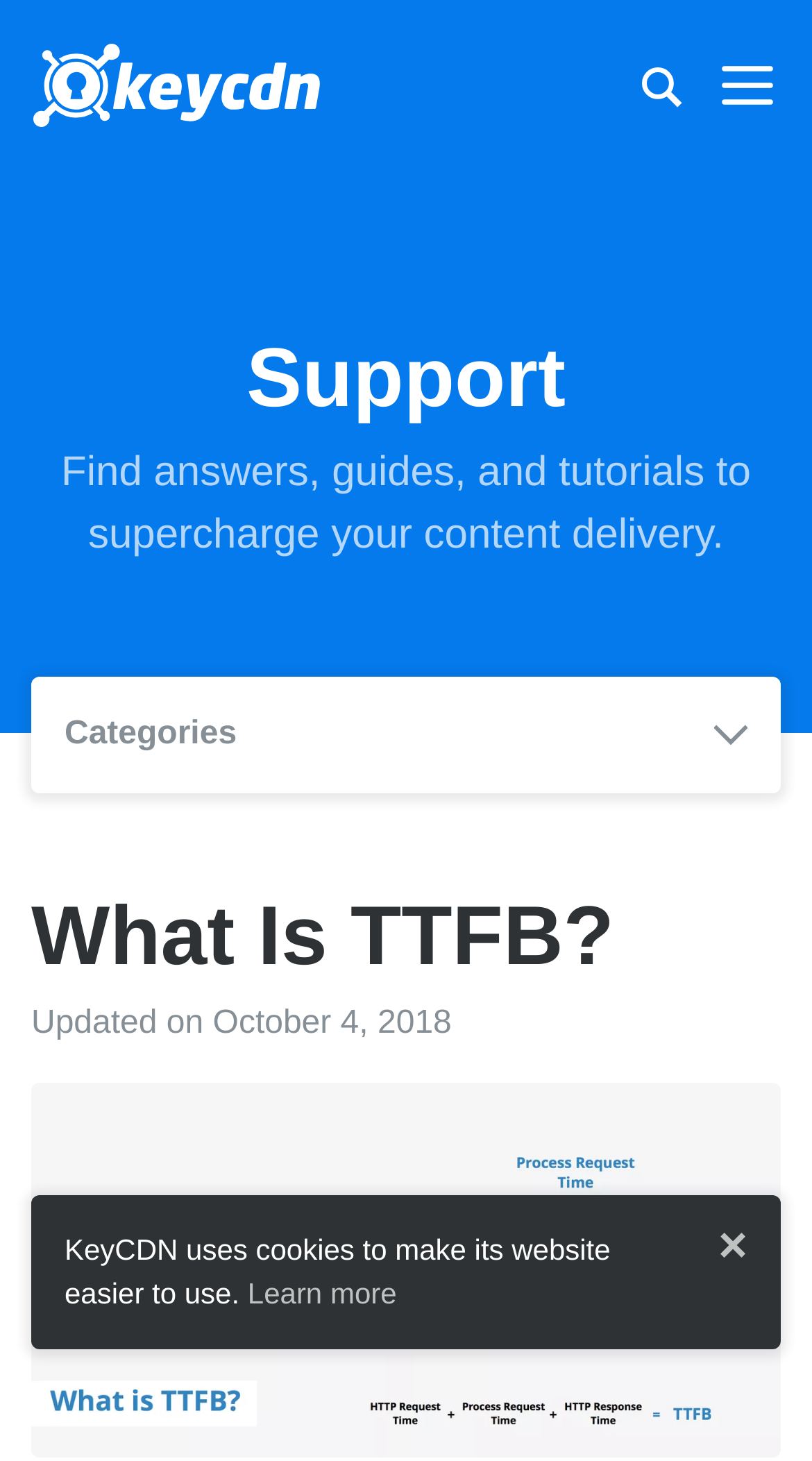Respond to the question with just a single word or phrase: 
How many buttons are on the webpage?

3